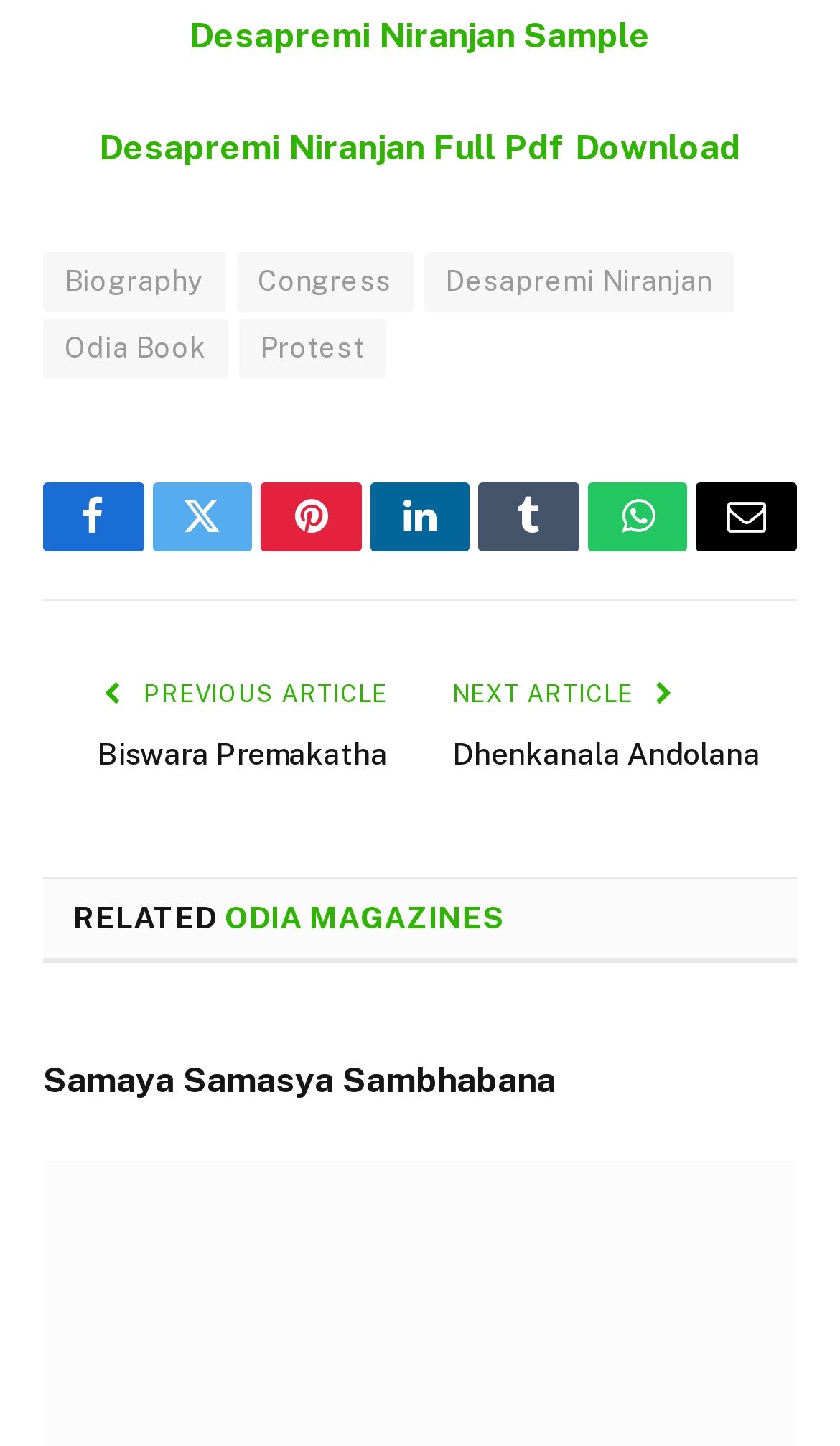Pinpoint the bounding box coordinates of the element you need to click to execute the following instruction: "Click on Desapremi Niranjan Sample link". The bounding box should be represented by four float numbers between 0 and 1, in the format [left, top, right, bottom].

[0.226, 0.011, 0.774, 0.039]